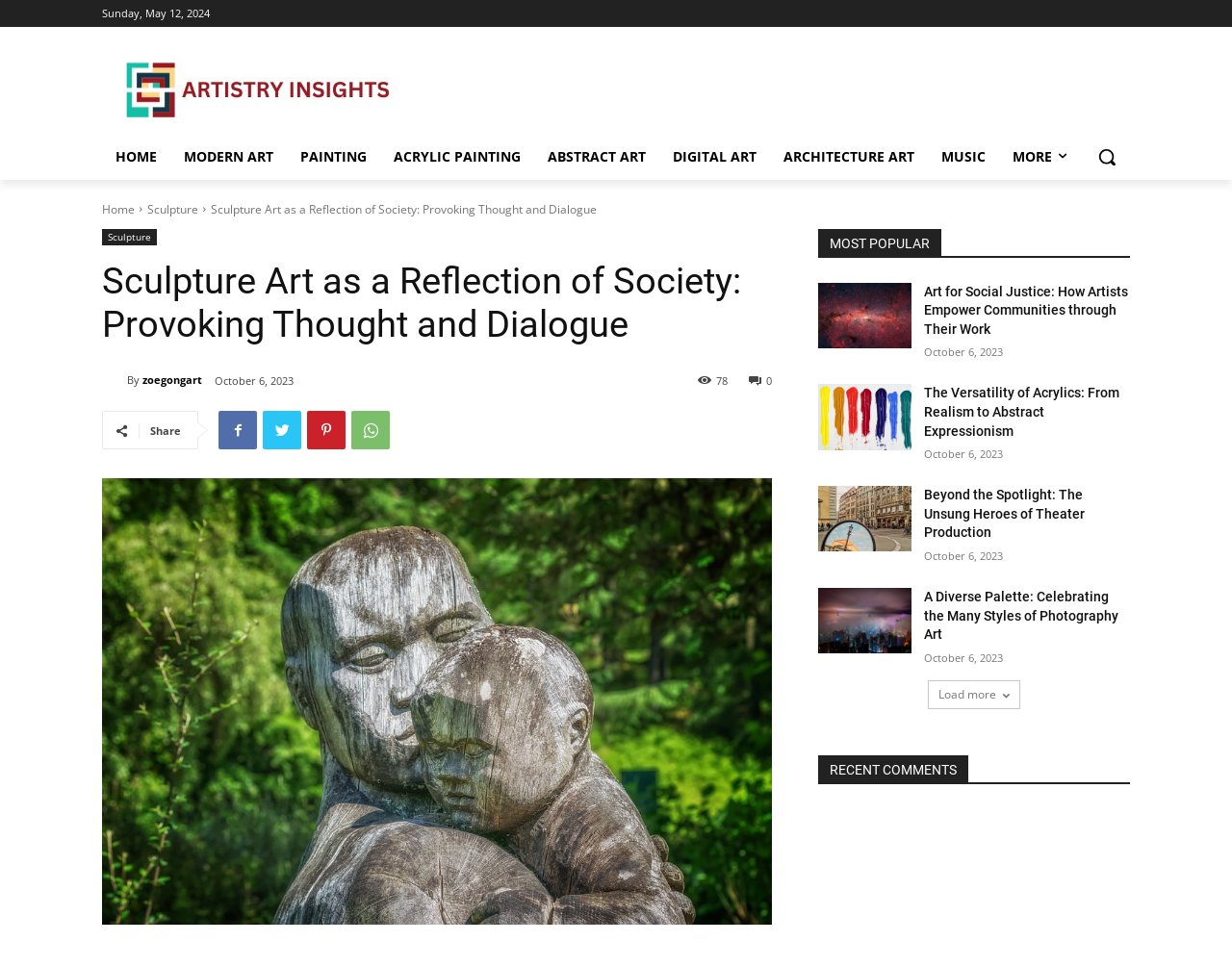Determine the bounding box coordinates (top-left x, top-left y, bottom-right x, bottom-right y) of the UI element described in the following text: Abstract Art

[0.434, 0.138, 0.535, 0.186]